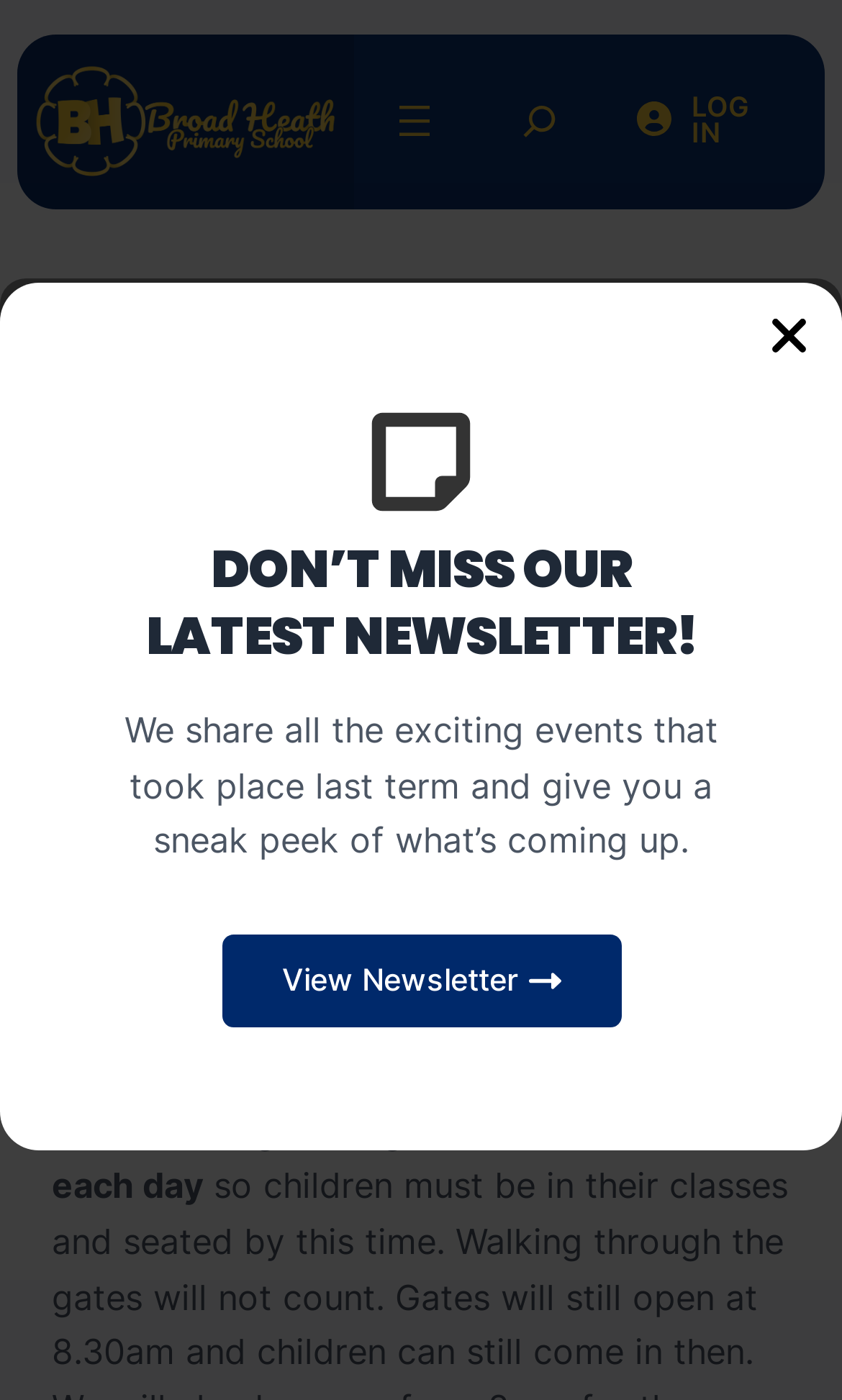What is the date of the newsletter?
Using the details from the image, give an elaborate explanation to answer the question.

The date of the newsletter is mentioned below the heading 'DON’T MISS OUR LATEST NEWSLETTER!', where it is written as 'Sep 23, 2022'.